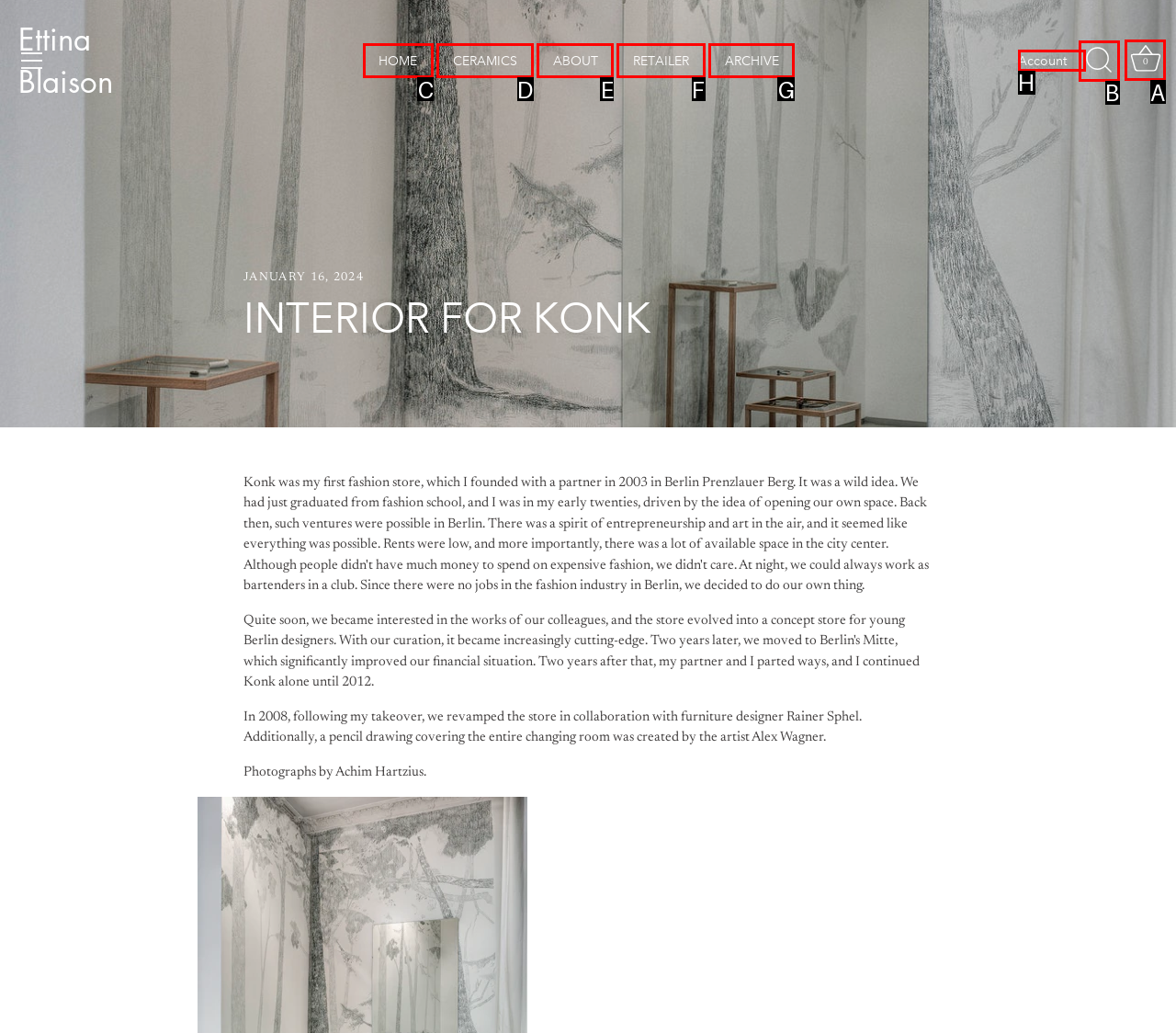Which lettered option should be clicked to perform the following task: view cart
Respond with the letter of the appropriate option.

A